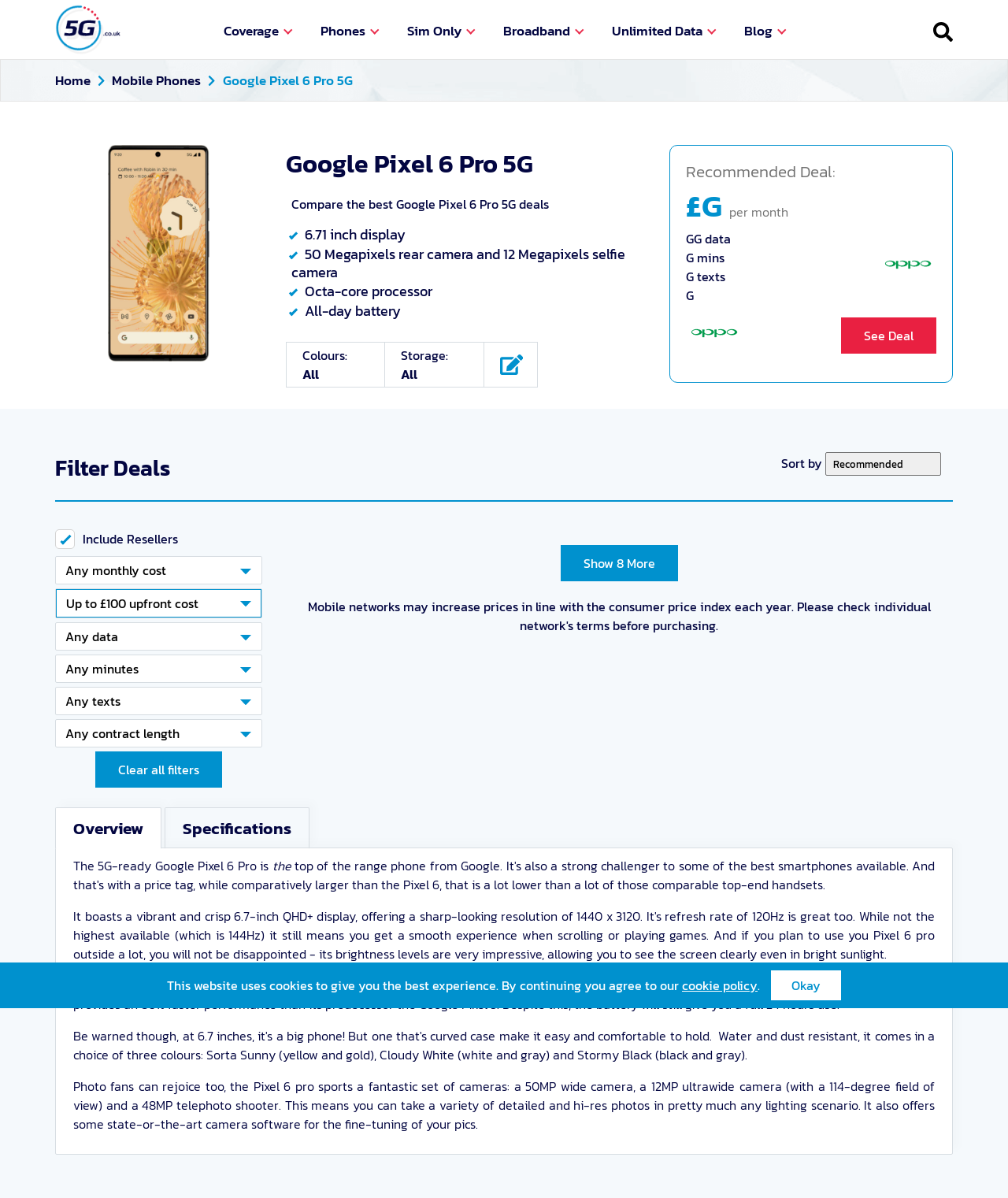Respond to the following question with a brief word or phrase:
What is the recommended deal price?

£G per month